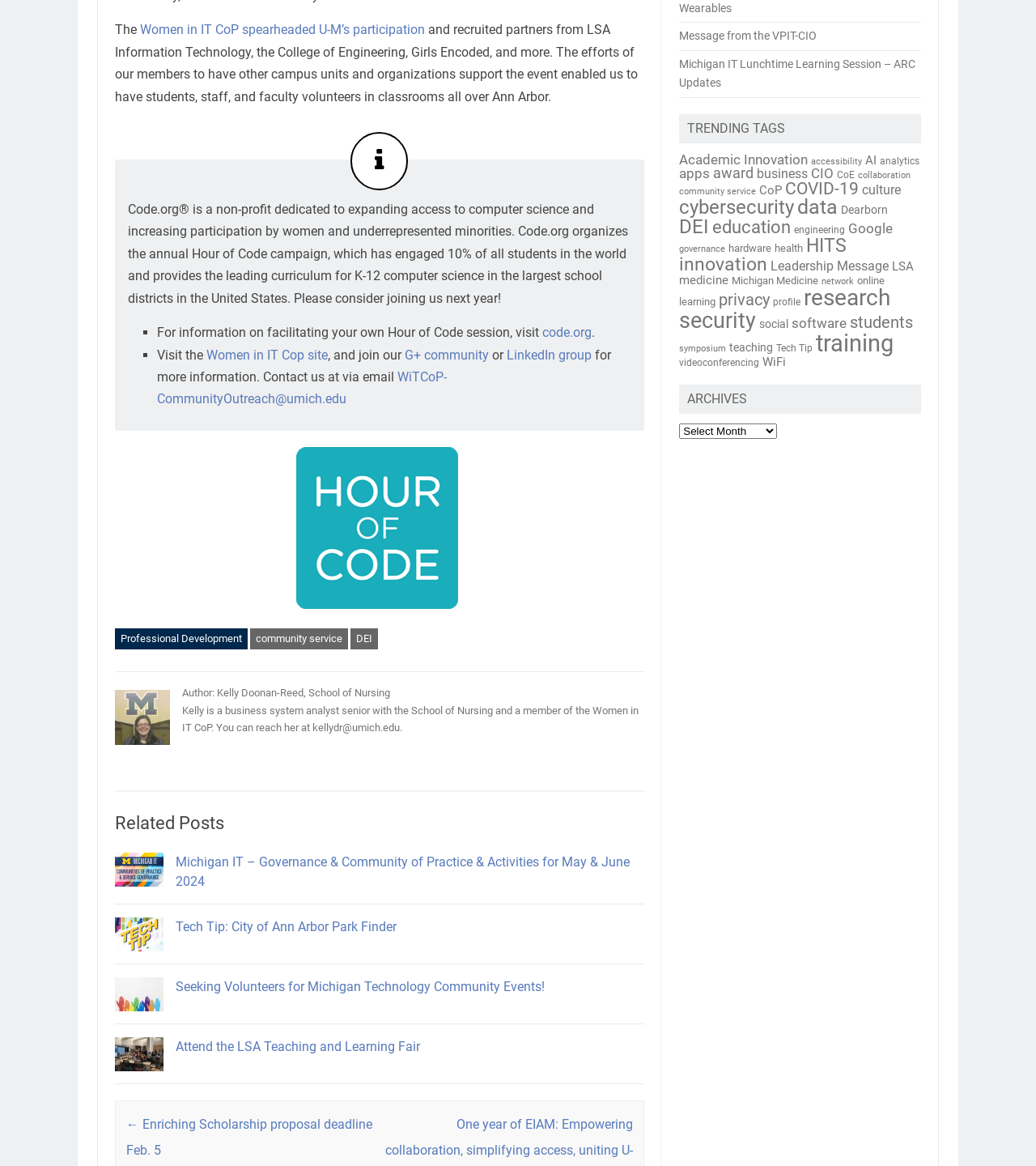Specify the bounding box coordinates of the area to click in order to execute this command: 'Explore the Michigan IT Communities of Practice & Service Governance'. The coordinates should consist of four float numbers ranging from 0 to 1, and should be formatted as [left, top, right, bottom].

[0.111, 0.76, 0.158, 0.773]